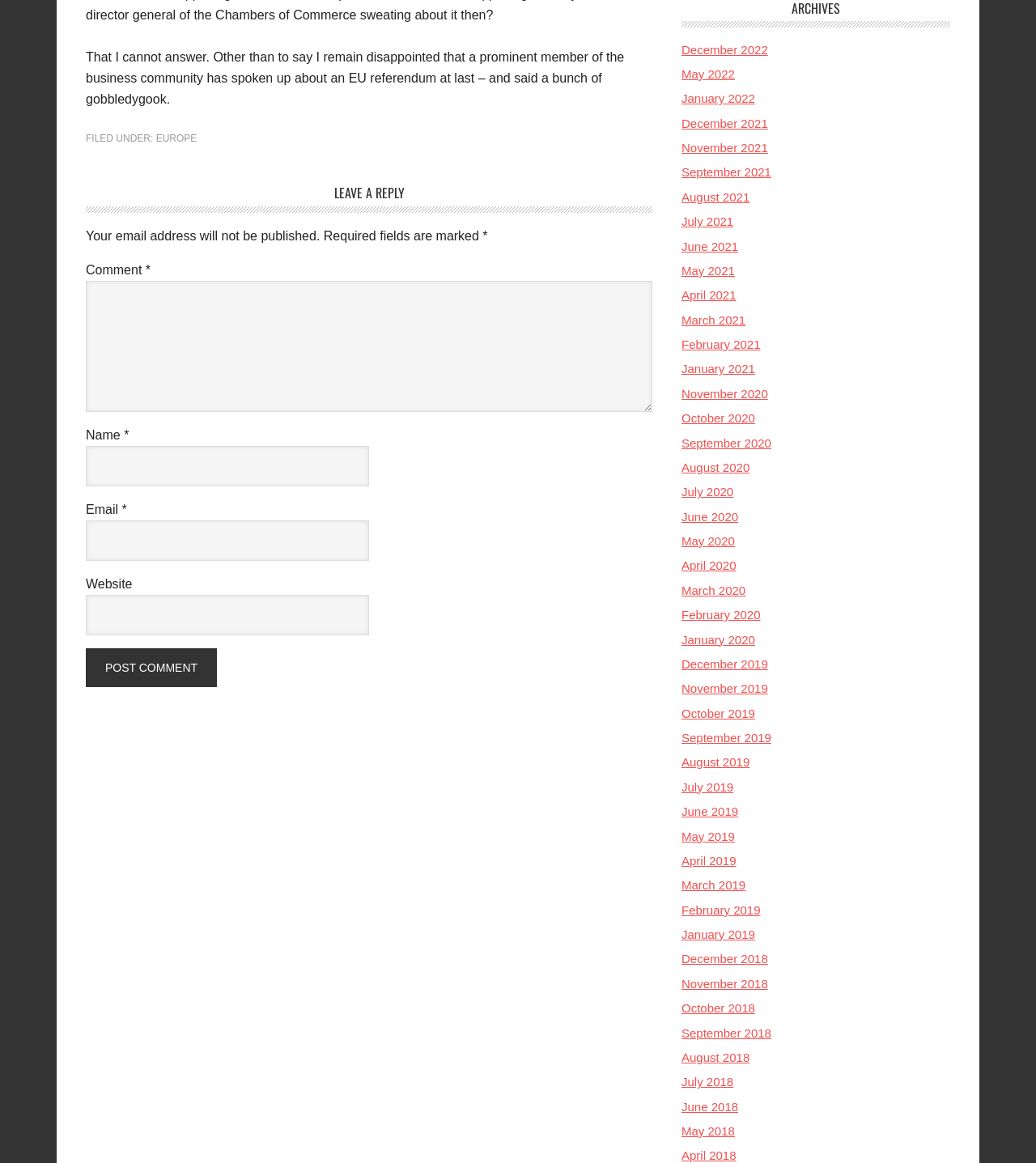Kindly determine the bounding box coordinates for the area that needs to be clicked to execute this instruction: "Enter your name".

[0.083, 0.383, 0.356, 0.418]